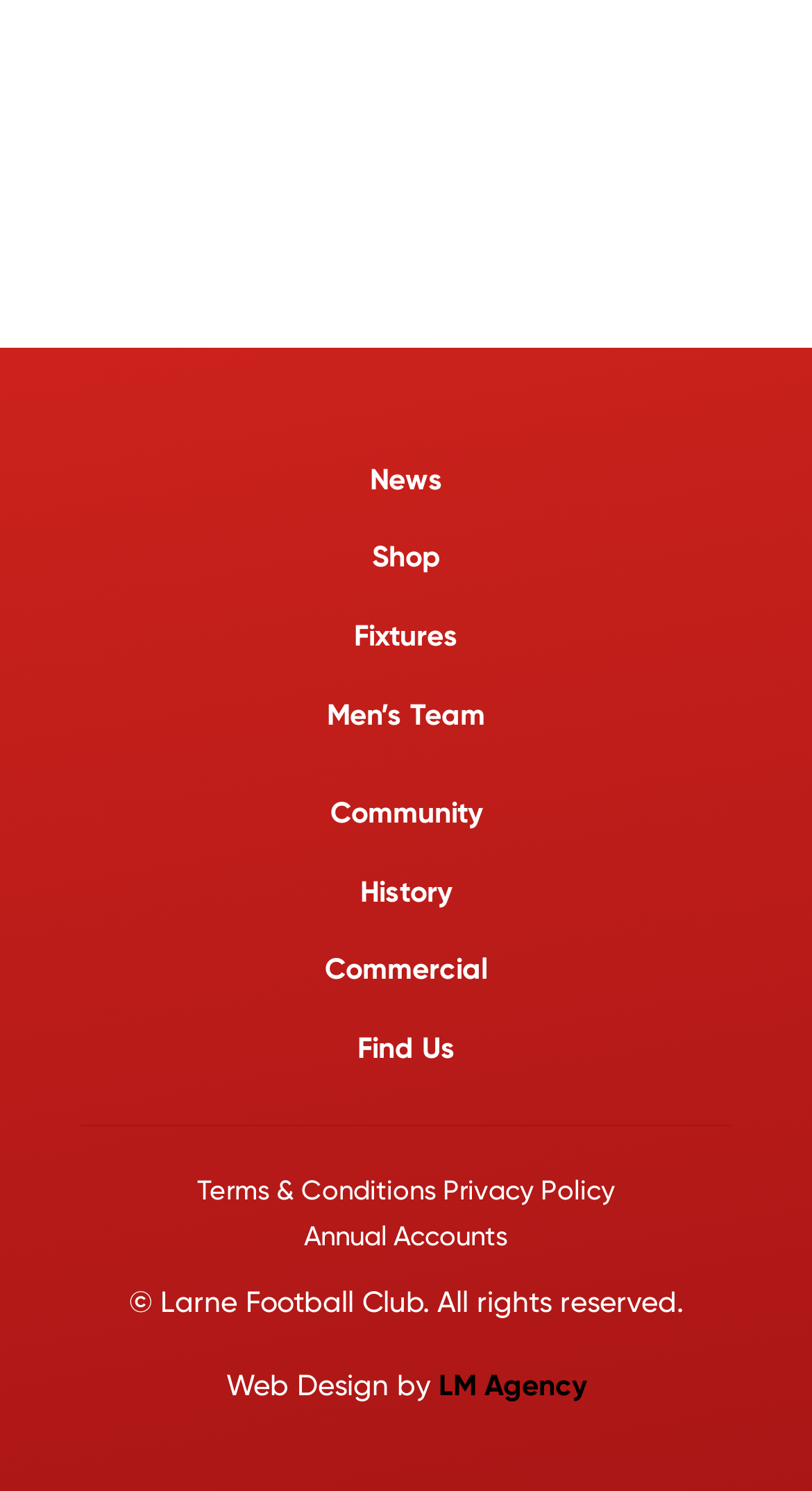What is the name of the football club?
Look at the image and provide a short answer using one word or a phrase.

Larne Football Club